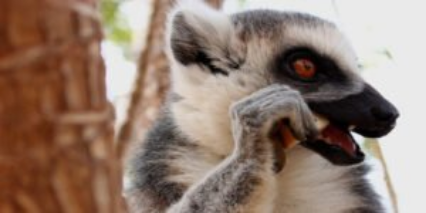By analyzing the image, answer the following question with a detailed response: What is the lemur doing in the image?

The lemur is depicted in a thoughtful pose, seemingly grooming itself or examining something with its paw, suggesting a calm and relaxed behavior.